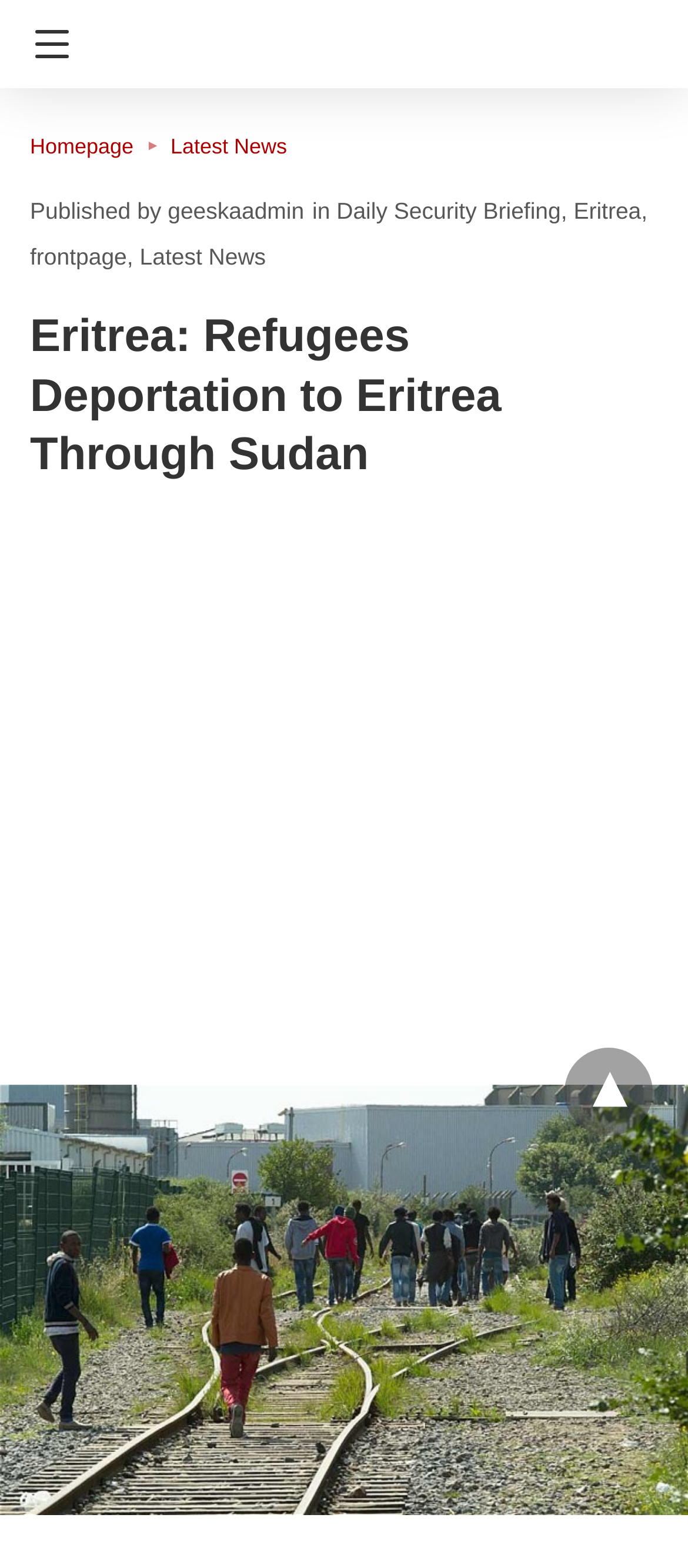Please provide a detailed answer to the question below based on the screenshot: 
What is the topic of the webpage?

I determined the topic of the webpage by looking at the heading 'Eritrea: Refugees Deportation to Eritrea Through Sudan' which is located at the top of the webpage, indicating that it is the main topic of the webpage.